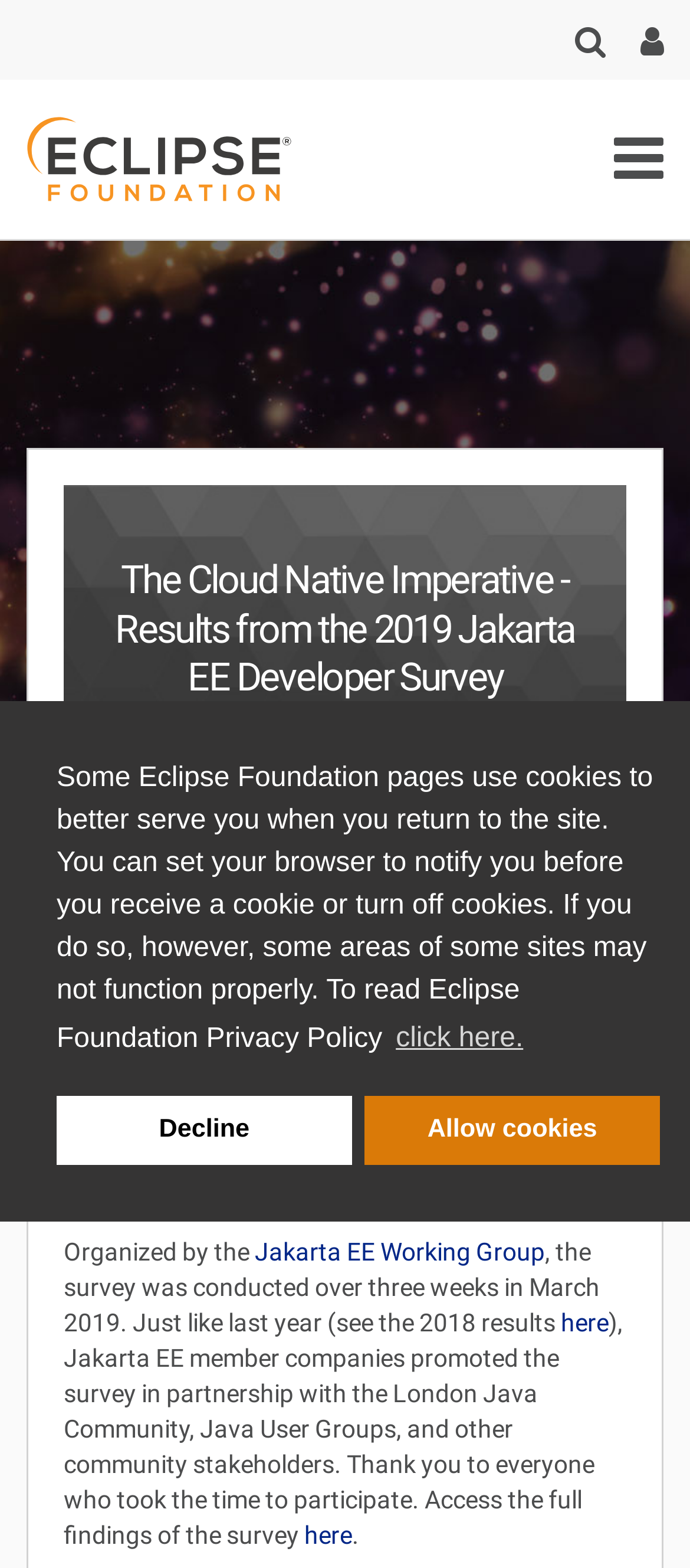How many links are in the top navigation bar?
Using the image as a reference, answer the question in detail.

I counted the links in the top navigation bar, which are 'Home', 'Eclipse Newsletter', '2019', 'Onwards and Upwards for the Jakarta Community', and an icon link. There are 5 links in total.